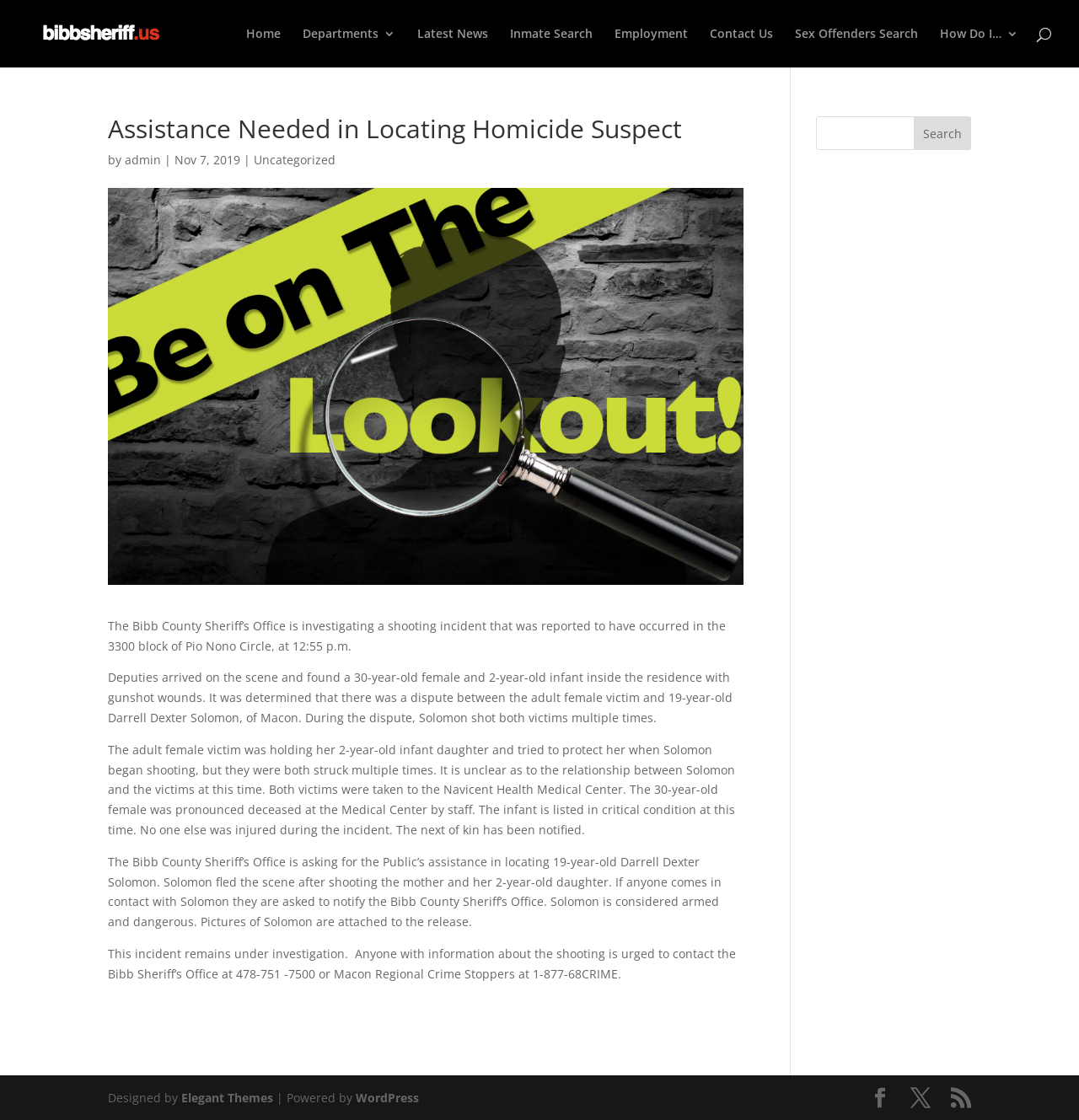Could you specify the bounding box coordinates for the clickable section to complete the following instruction: "Read Latest News"?

[0.387, 0.025, 0.452, 0.06]